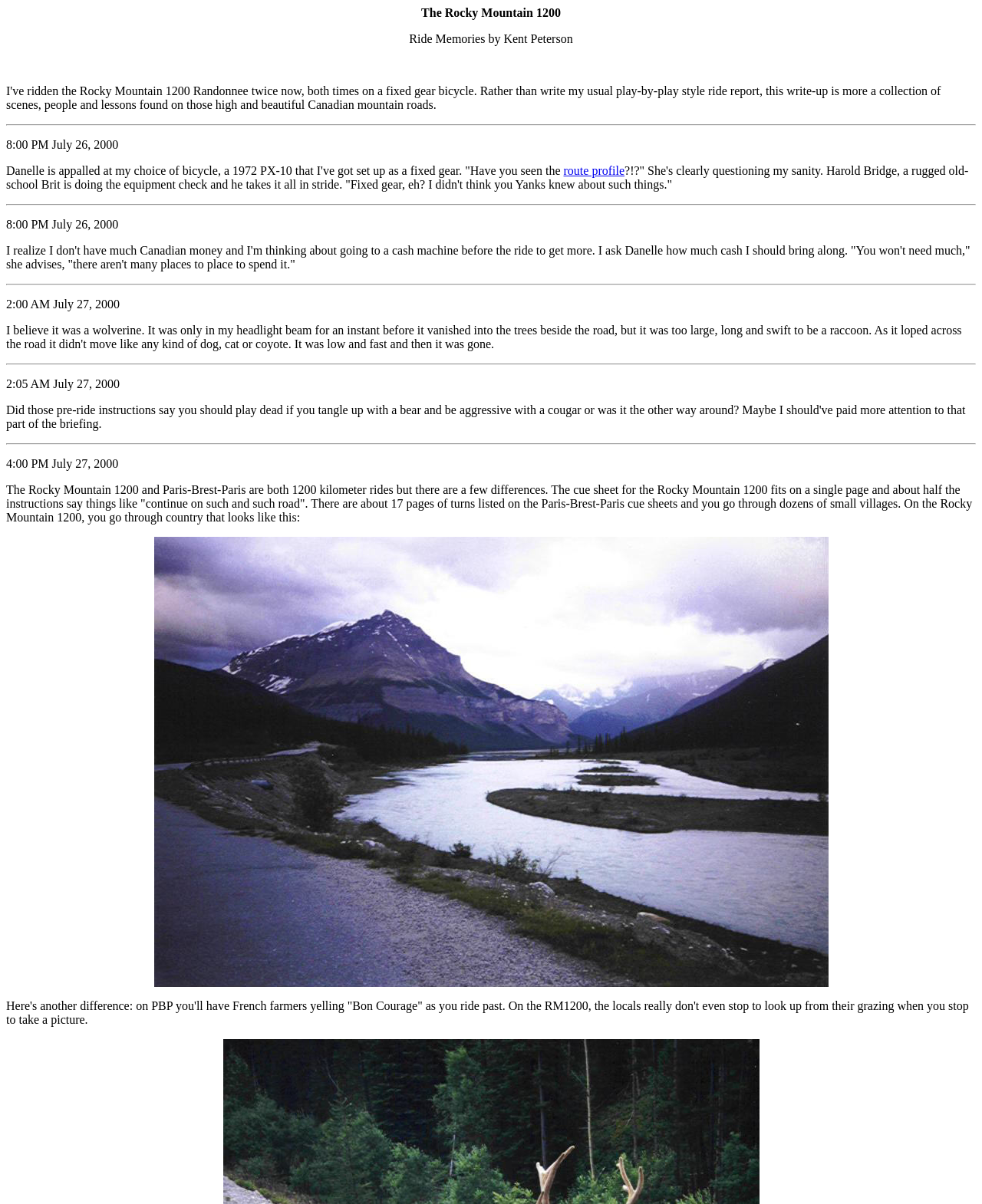What is the name of the ride mentioned?
Look at the image and answer the question with a single word or phrase.

Rocky Mountain 1200